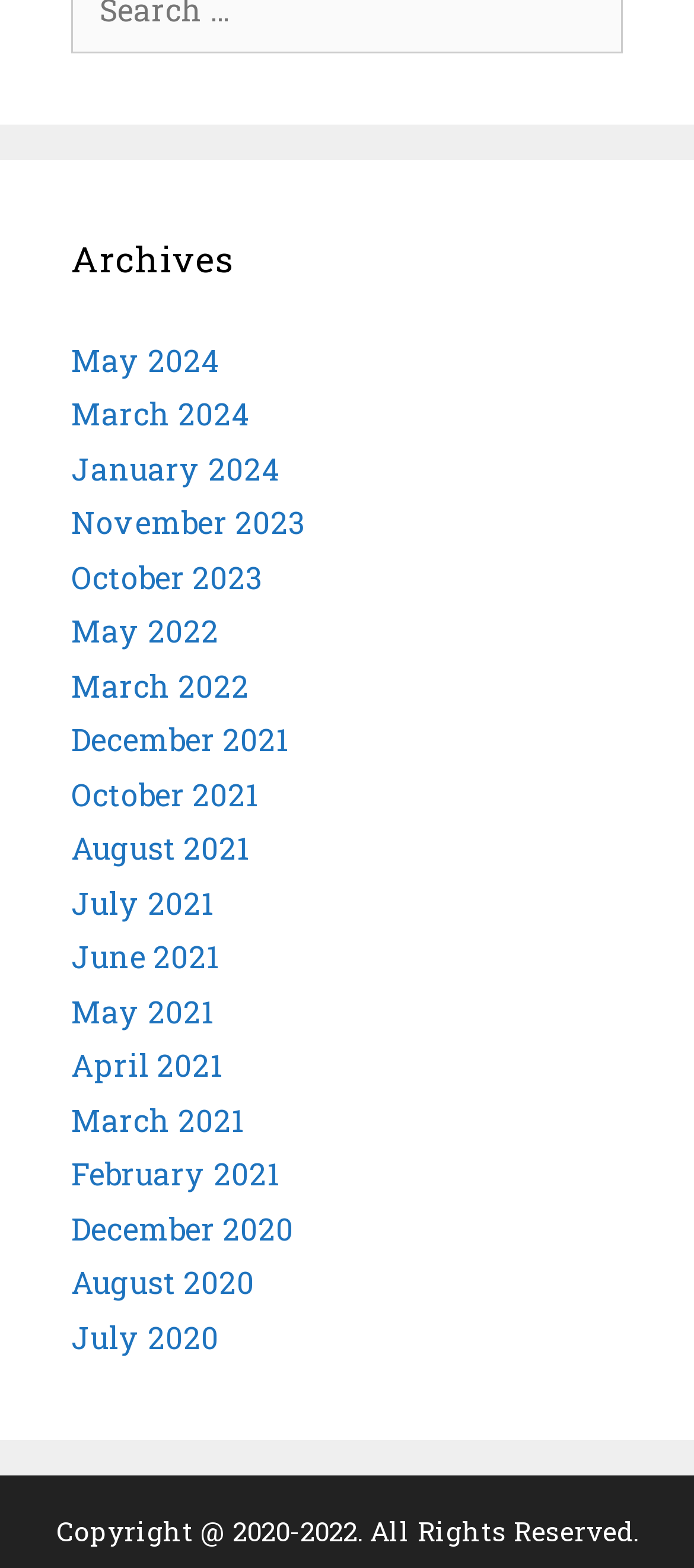How many months are available in the year 2021?
Examine the image and give a concise answer in one word or a short phrase.

7